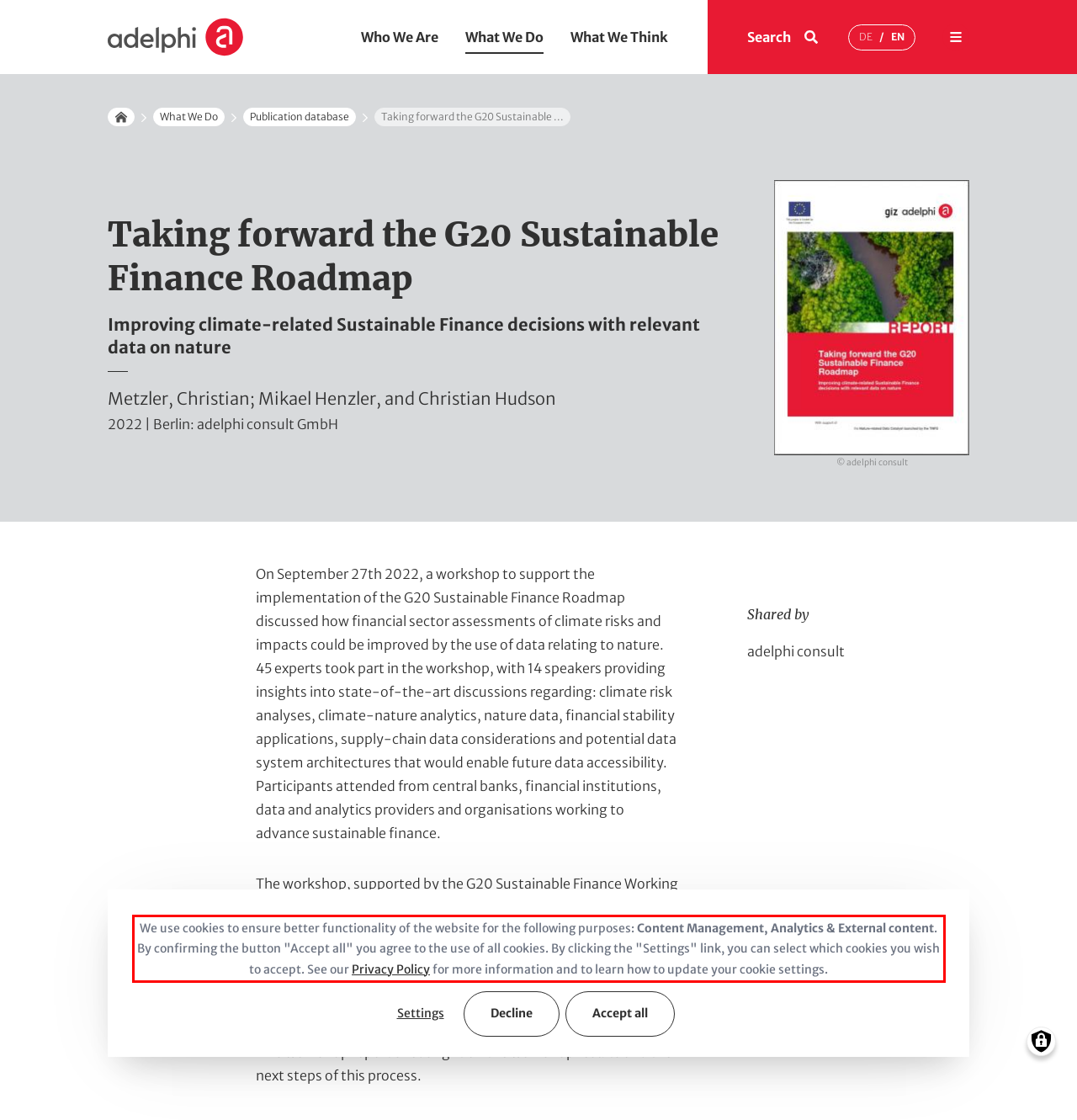Please analyze the provided webpage screenshot and perform OCR to extract the text content from the red rectangle bounding box.

We use cookies to ensure better functionality of the website for the following purposes: Content Management, Analytics & External content. By confirming the button "Accept all" you agree to the use of all cookies. By clicking the "Settings" link, you can select which cookies you wish to accept. See our Privacy Policy for more information and to learn how to update your cookie settings.